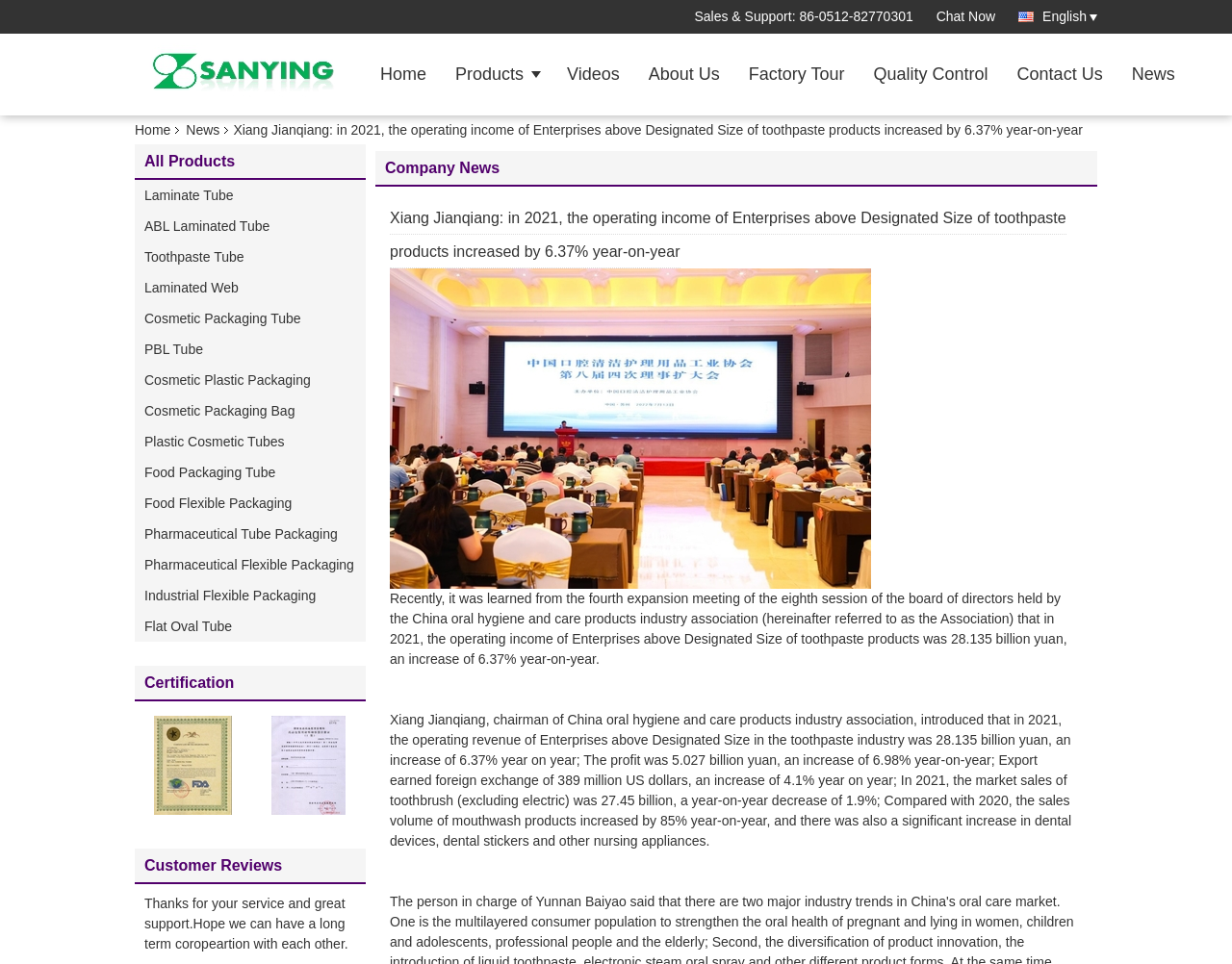Detail the webpage's structure and highlights in your description.

This webpage is about China San Ying Packaging (Jiang Su) CO., LTD (Shanghai SanYing Packaging Material Co.,Ltd.) and its latest company news. At the top, there is a logo of the company, an image of San Ying Packaging, located on the left side. Below the logo, there are several links, including "Home", "Products", "Videos", "About Us", "Factory Tour", "Quality Control", "Contact Us", and "News", which are arranged horizontally.

On the right side, there is a section with the title "Sales & Support" and a phone number "86-0512-82770301". Below this section, there are two links, "Chat Now" and "English". 

In the main content area, there is a heading that reads "Xiang Jianqiang: in 2021, the operating income of Enterprises above Designated Size of toothpaste products increased by 6.37% year-on-year". Below this heading, there are several links to different product categories, including "Laminate Tube", "ABL Laminated Tube", "Toothpaste Tube", and others, which are arranged vertically.

On the right side of the product links, there is a section with the title "Certification" and two images of certifications. Below this section, there is a section with the title "Customer Reviews" and a customer review text.

Further down, there is a section with the title "Company News" and a news article about Xiang Jianqiang, the chairman of China oral hygiene and care products industry association, introducing the operating revenue and profit of Enterprises above Designated Size in the toothpaste industry in 2021. The article also mentions the market sales of toothbrush and mouthwash products.